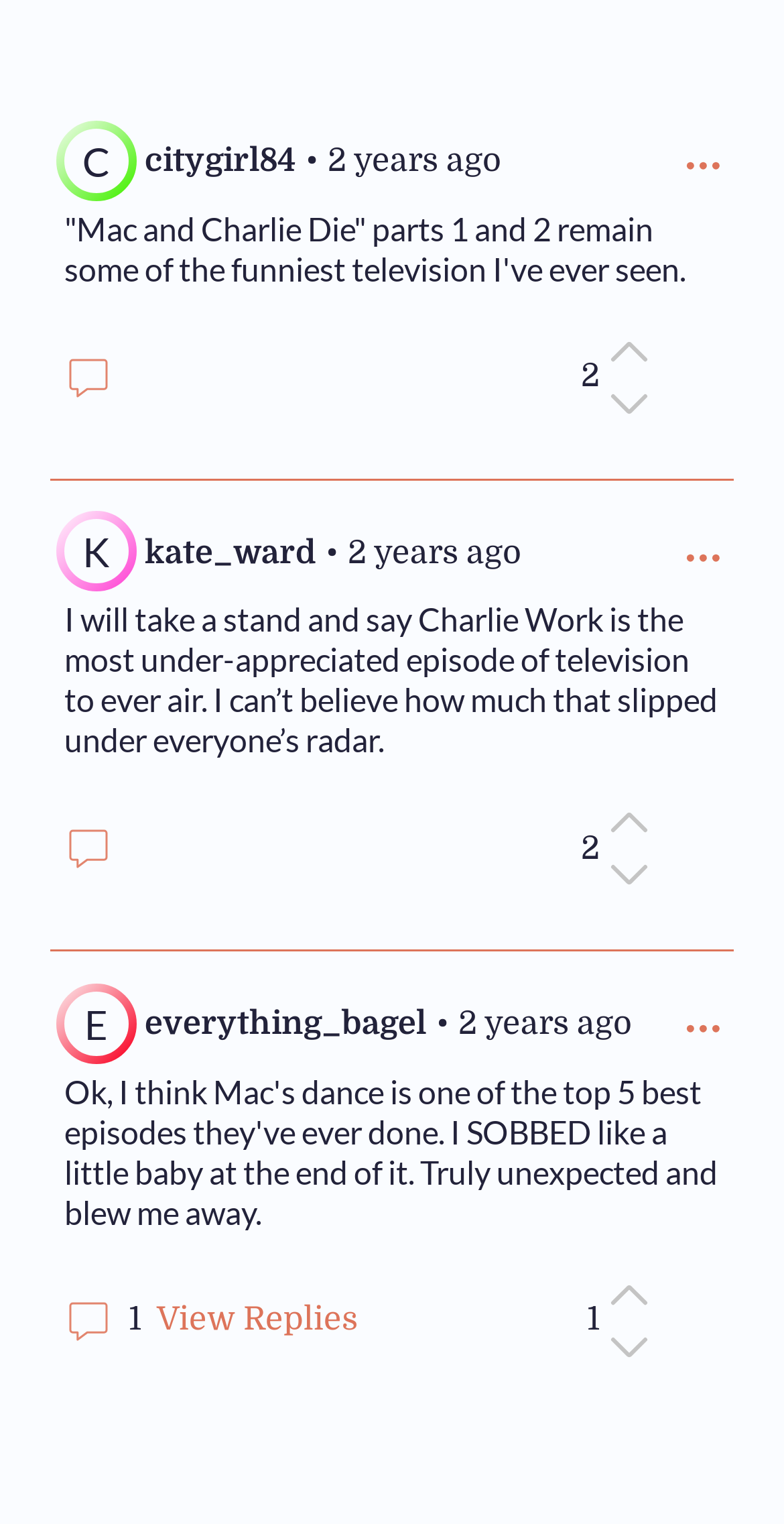Please locate the clickable area by providing the bounding box coordinates to follow this instruction: "Downvote a comment".

[0.769, 0.248, 0.836, 0.282]